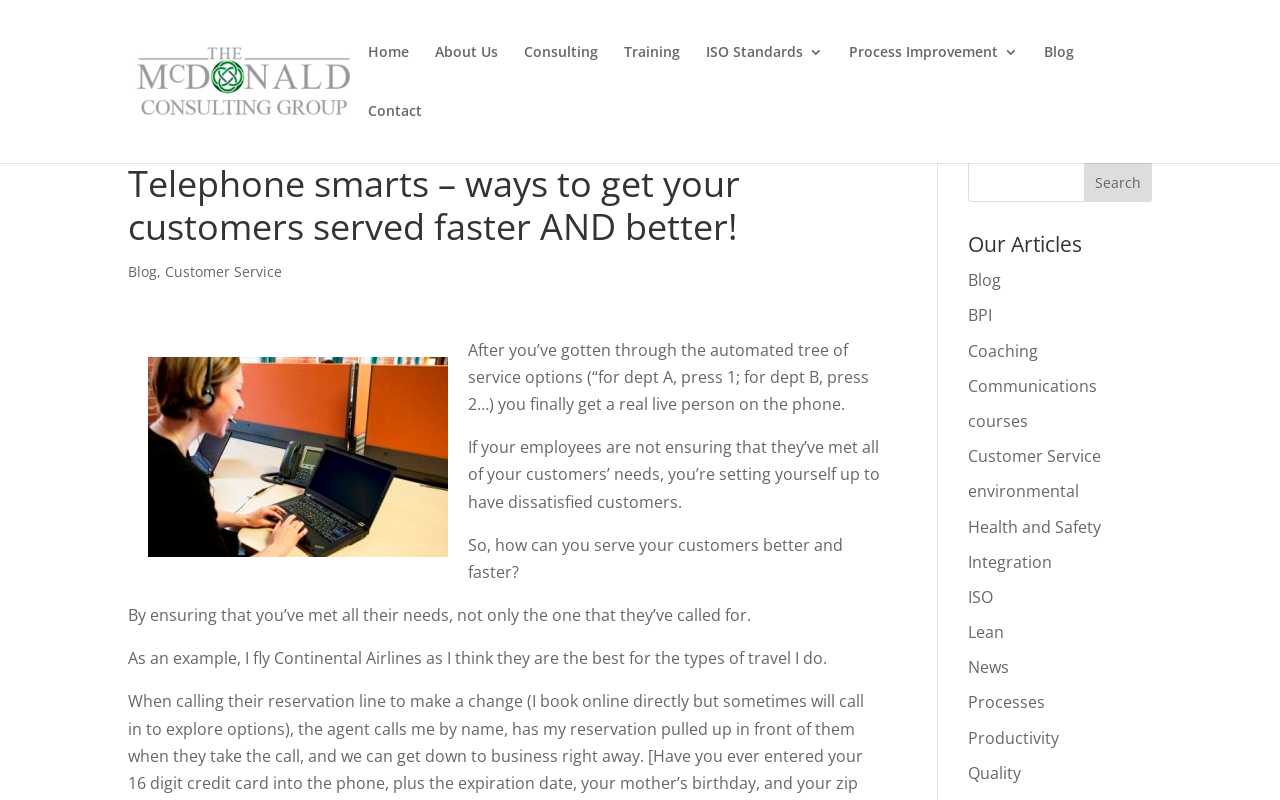Show the bounding box coordinates for the HTML element described as: "Training".

[0.488, 0.056, 0.531, 0.13]